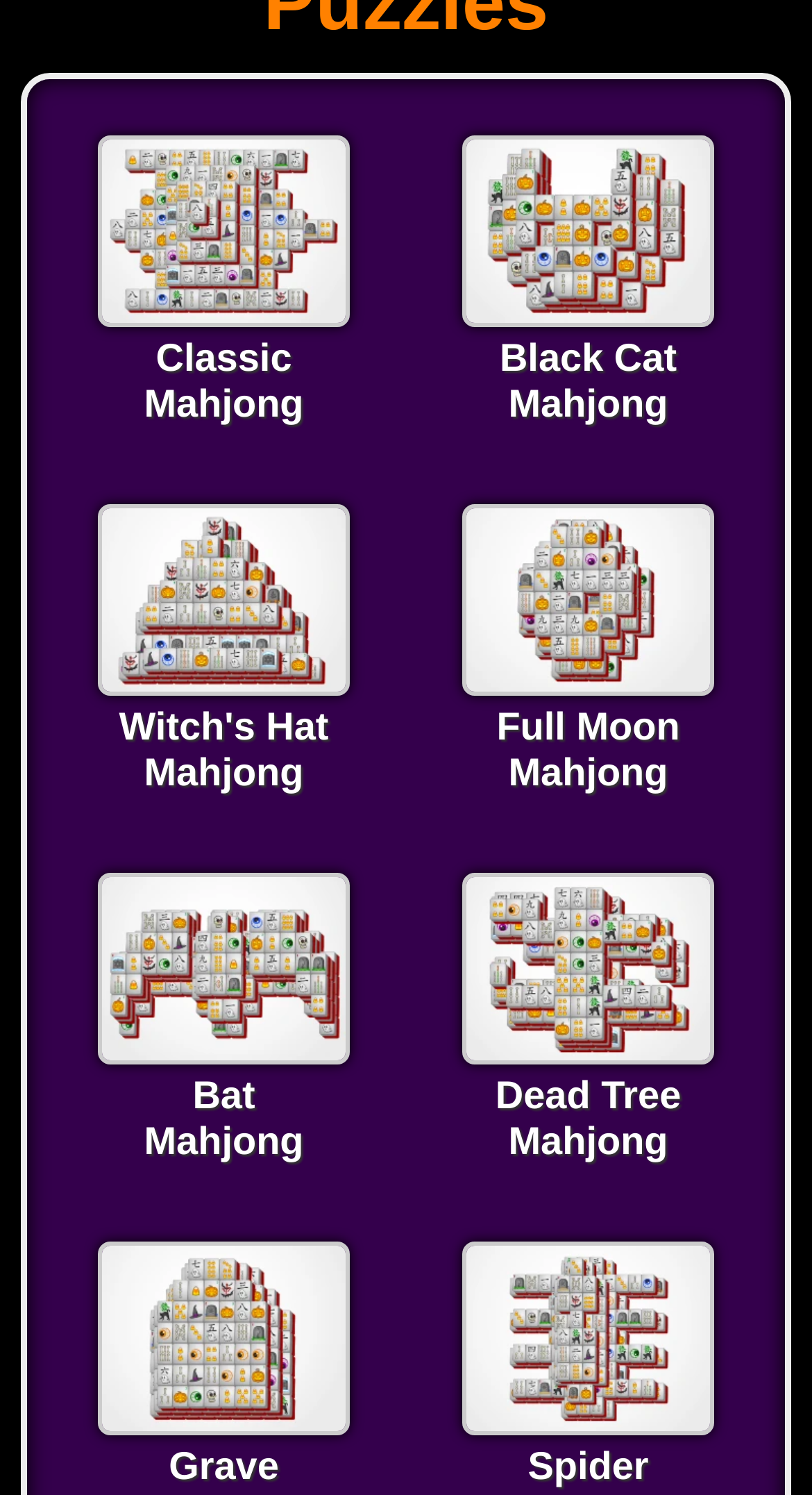How many Mahjong games are available?
Please provide a single word or phrase as your answer based on the screenshot.

10